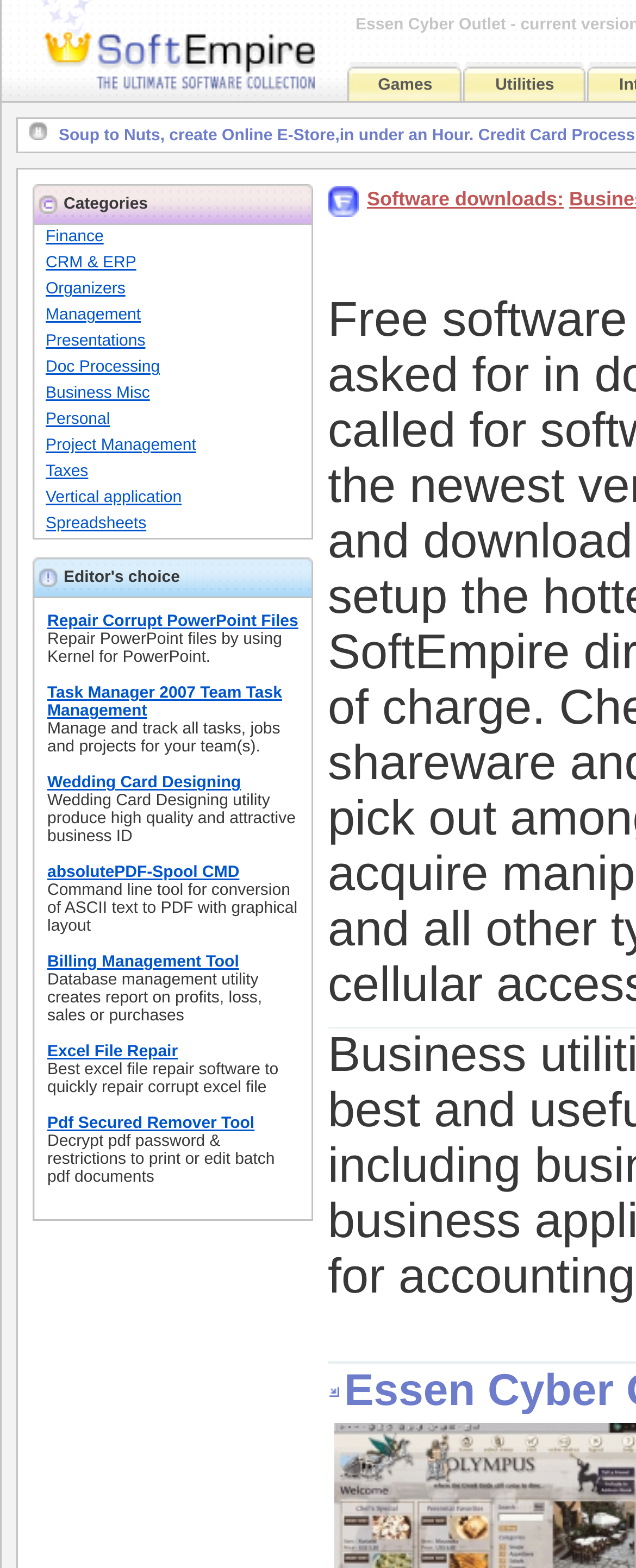Locate the bounding box coordinates of the clickable region necessary to complete the following instruction: "Click on the 'Games' link". Provide the coordinates in the format of four float numbers between 0 and 1, i.e., [left, top, right, bottom].

[0.594, 0.049, 0.68, 0.06]